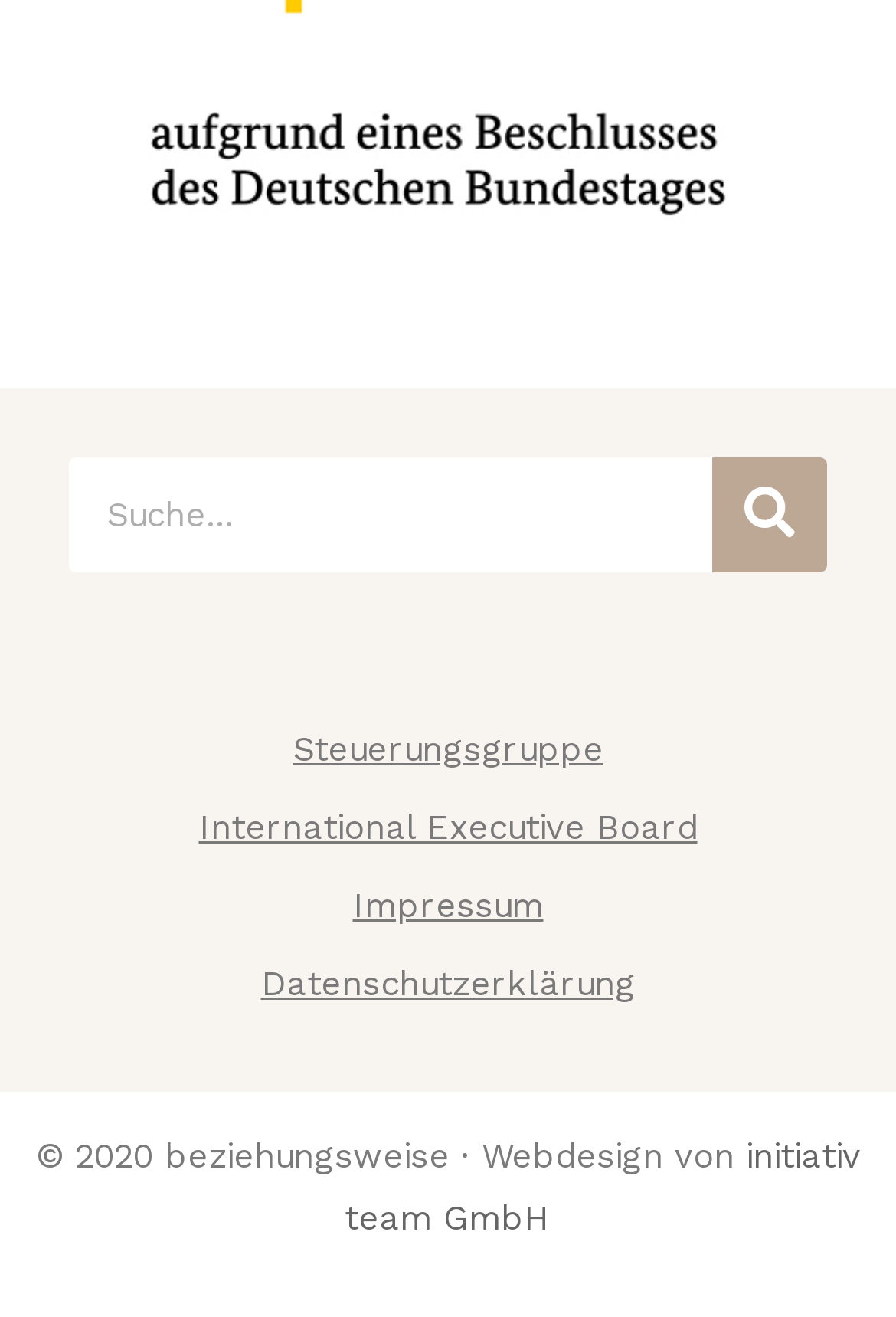Please provide the bounding box coordinates for the UI element as described: "Impressum". The coordinates must be four floats between 0 and 1, represented as [left, top, right, bottom].

[0.077, 0.657, 0.923, 0.717]